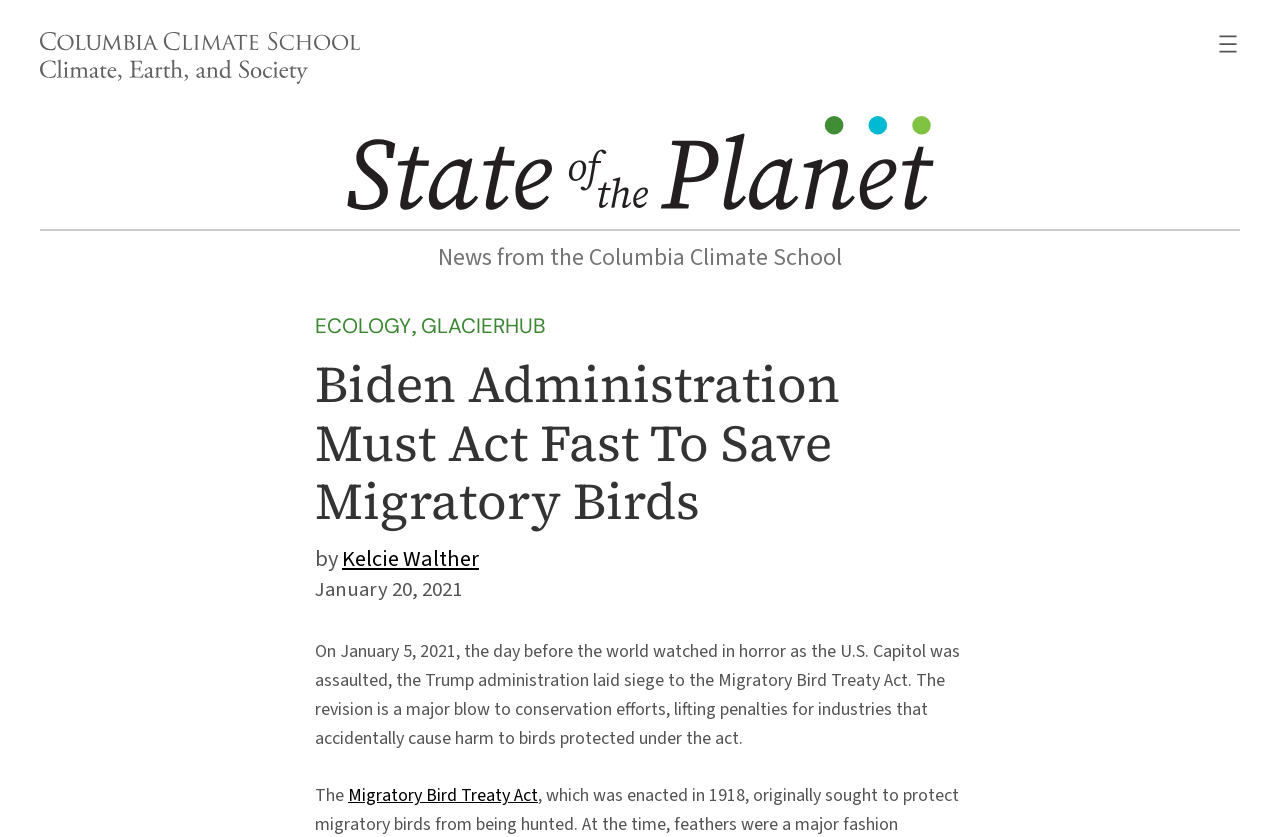Locate the bounding box of the UI element defined by this description: "aria-label="Open menu"". The coordinates should be given as four float numbers between 0 and 1, formatted as [left, top, right, bottom].

[0.95, 0.038, 0.969, 0.067]